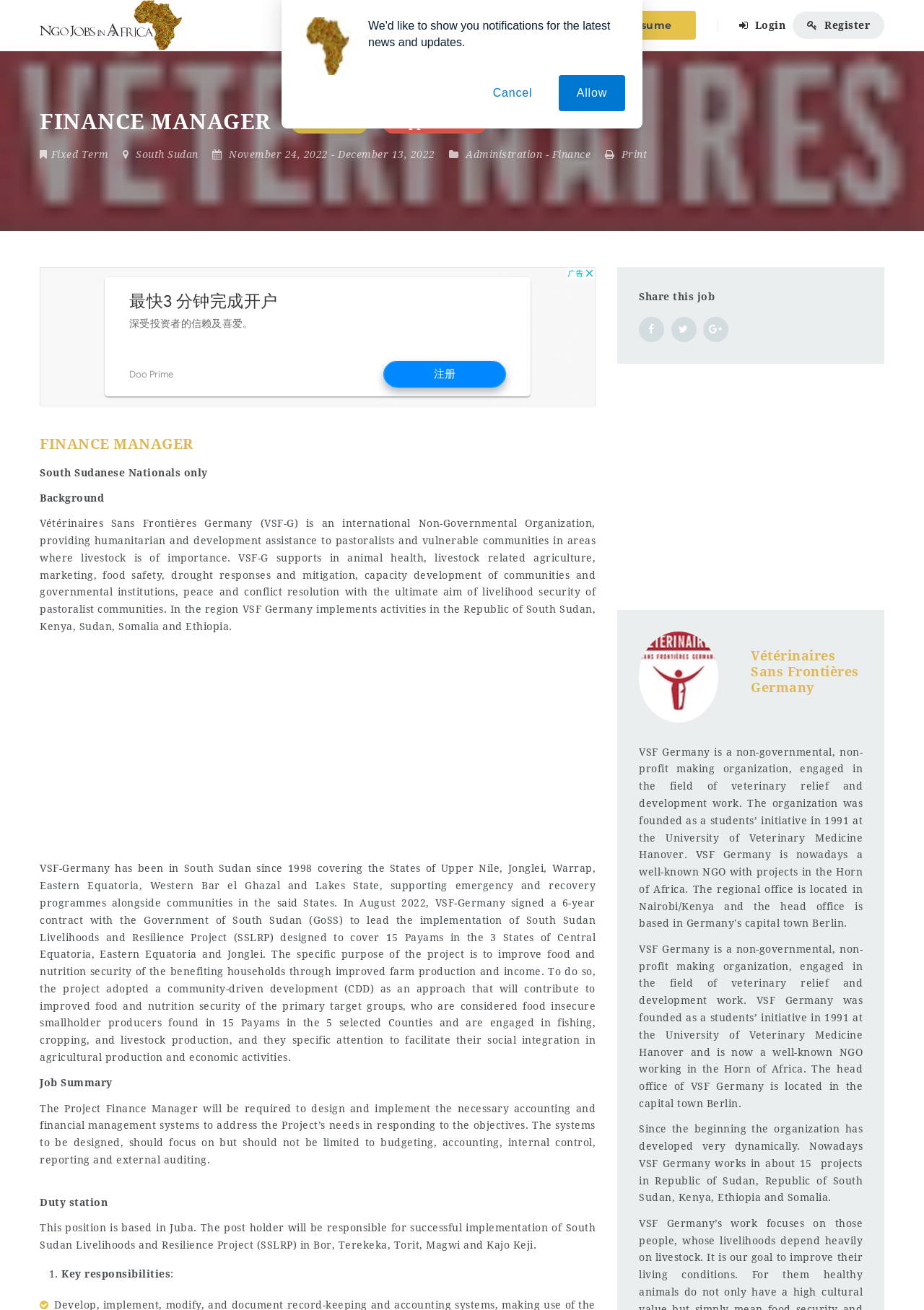Please provide the bounding box coordinates for the element that needs to be clicked to perform the instruction: "Click on the 'SOLITS' link". The coordinates must consist of four float numbers between 0 and 1, formatted as [left, top, right, bottom].

None